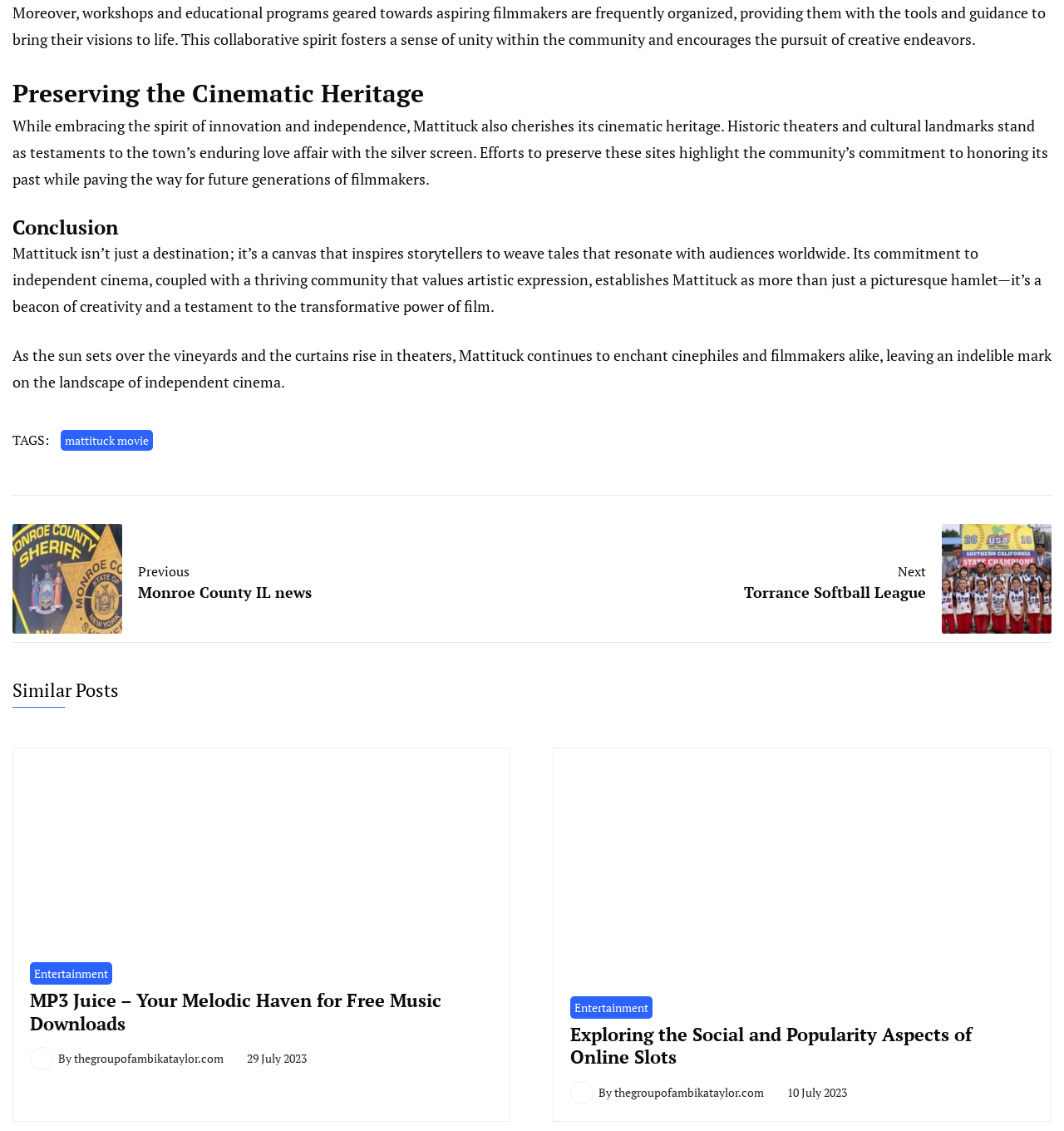Please reply to the following question using a single word or phrase: 
What is the topic of the article 'MP3 Juice – Your Melodic Haven for Free Music Downloads'?

Entertainment